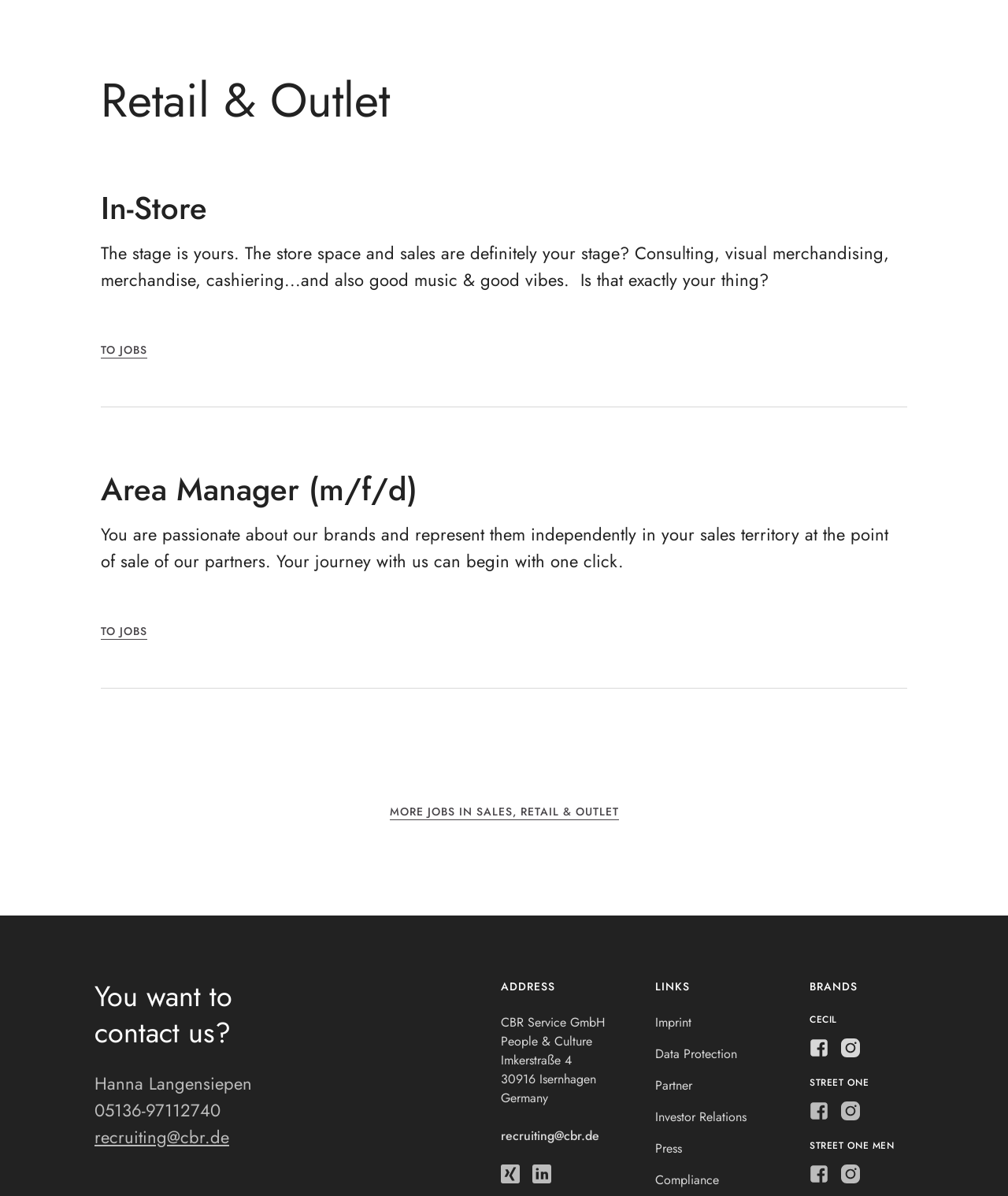Use a single word or phrase to answer the question:
How many brands are listed?

3